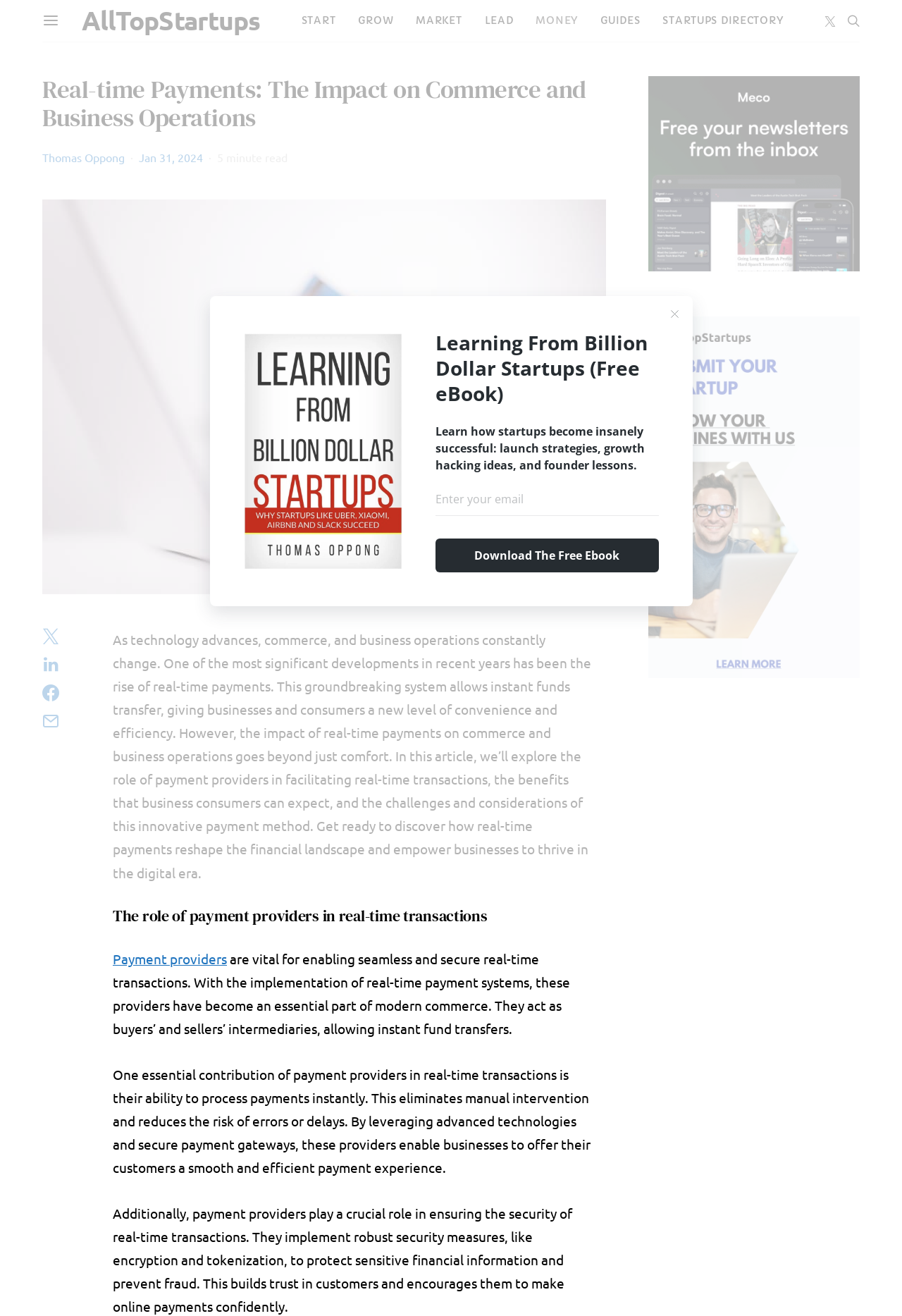Extract the bounding box of the UI element described as: "Jan 31, 2024".

[0.154, 0.114, 0.225, 0.125]